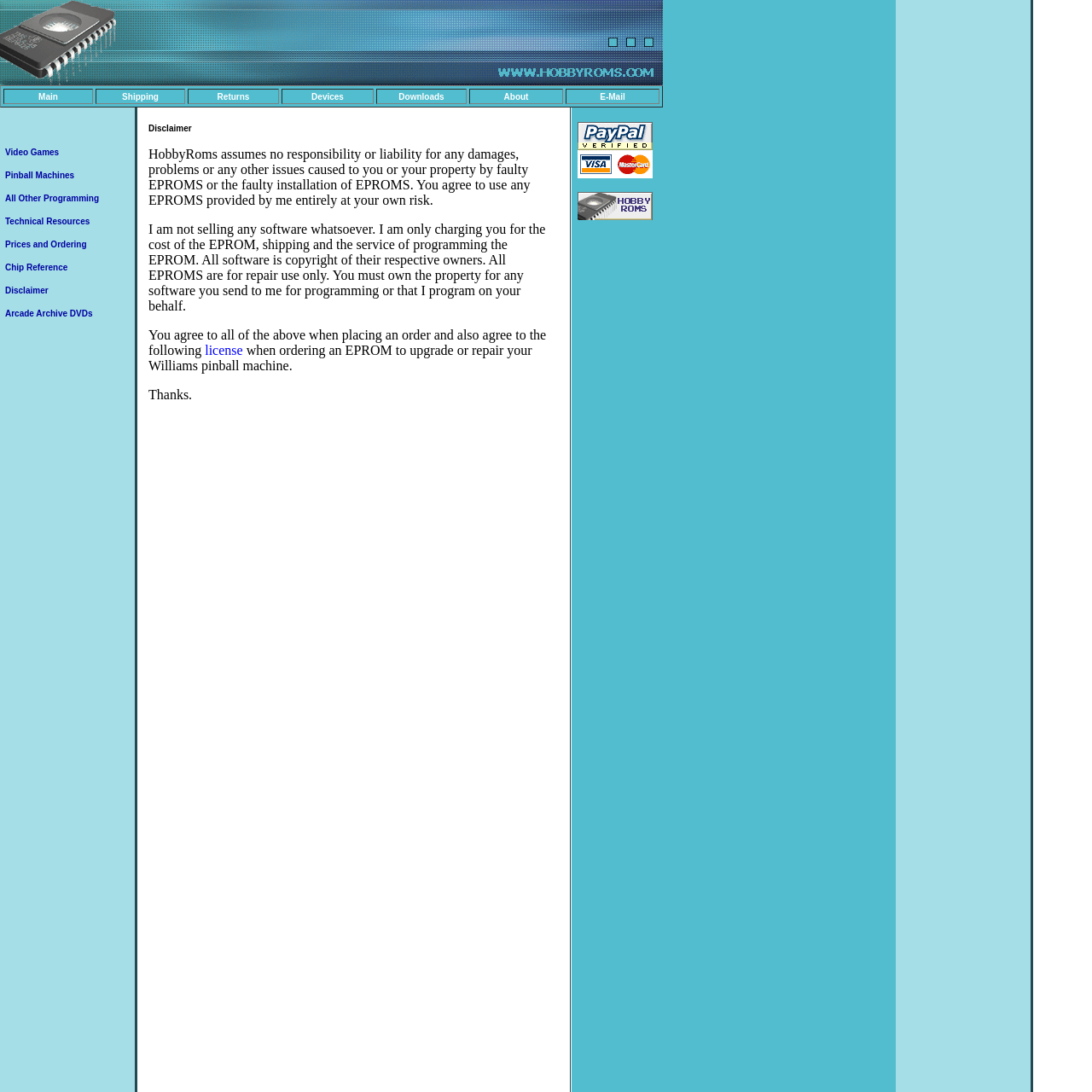Given the description Pinball Machines, predict the bounding box coordinates of the UI element. Ensure the coordinates are in the format (top-left x, top-left y, bottom-right x, bottom-right y) and all values are between 0 and 1.

[0.005, 0.156, 0.068, 0.165]